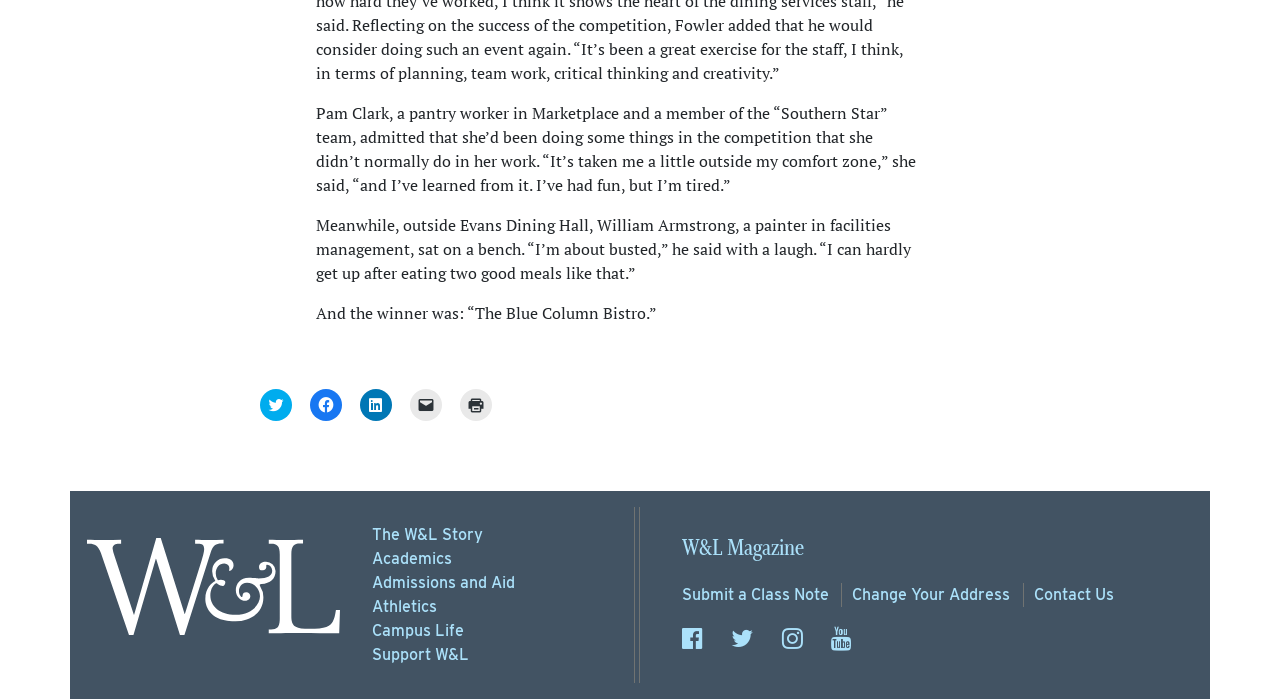Identify the bounding box for the given UI element using the description provided. Coordinates should be in the format (top-left x, top-left y, bottom-right x, bottom-right y) and must be between 0 and 1. Here is the description: Conclusion: Musical Brilliance Unleashed

None